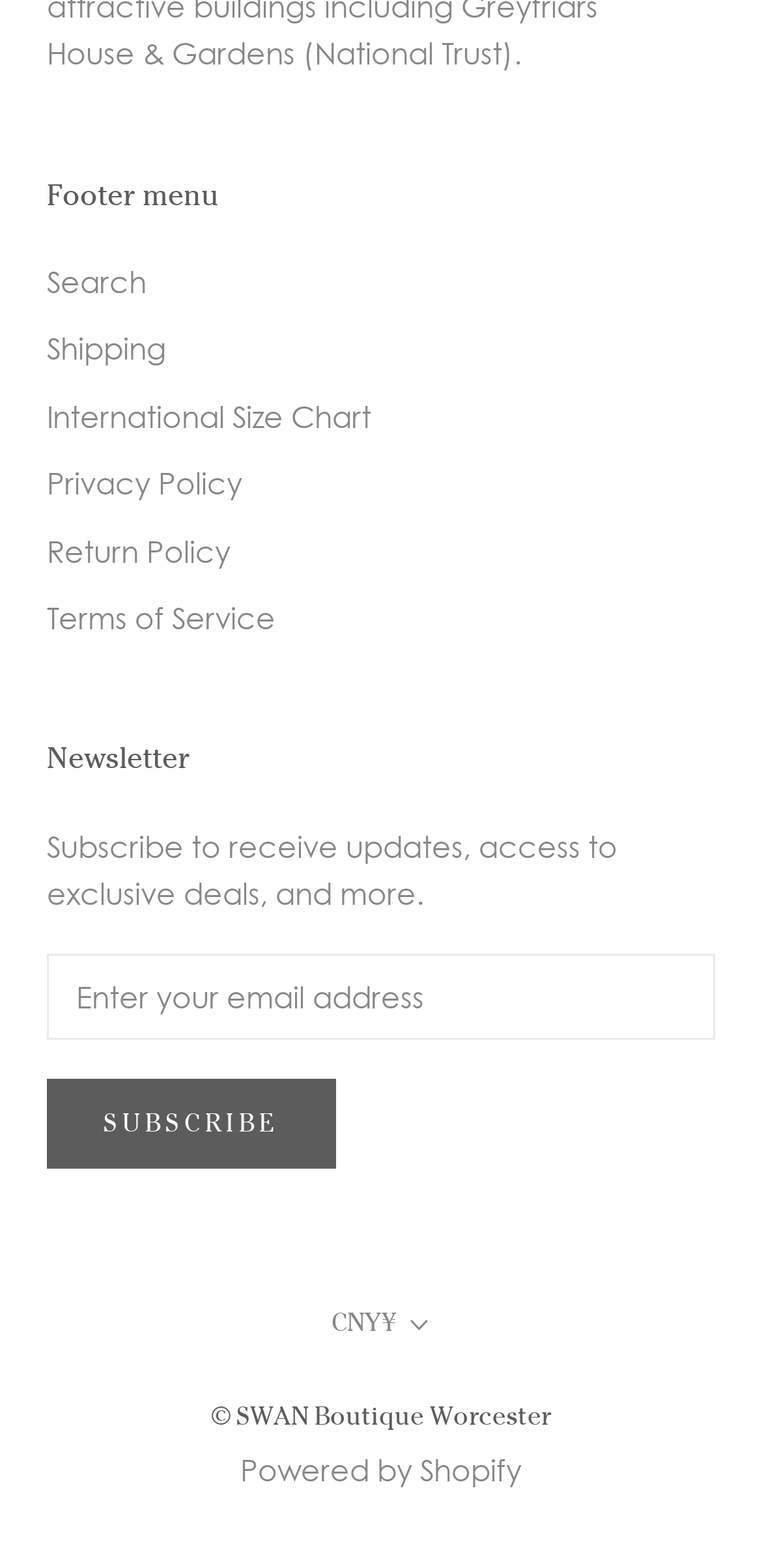What is the purpose of the textbox?
Provide an in-depth and detailed answer to the question.

The textbox is located below the 'Newsletter' heading and has a label 'Enter your email address'. It is required and likely used to subscribe to the newsletter.